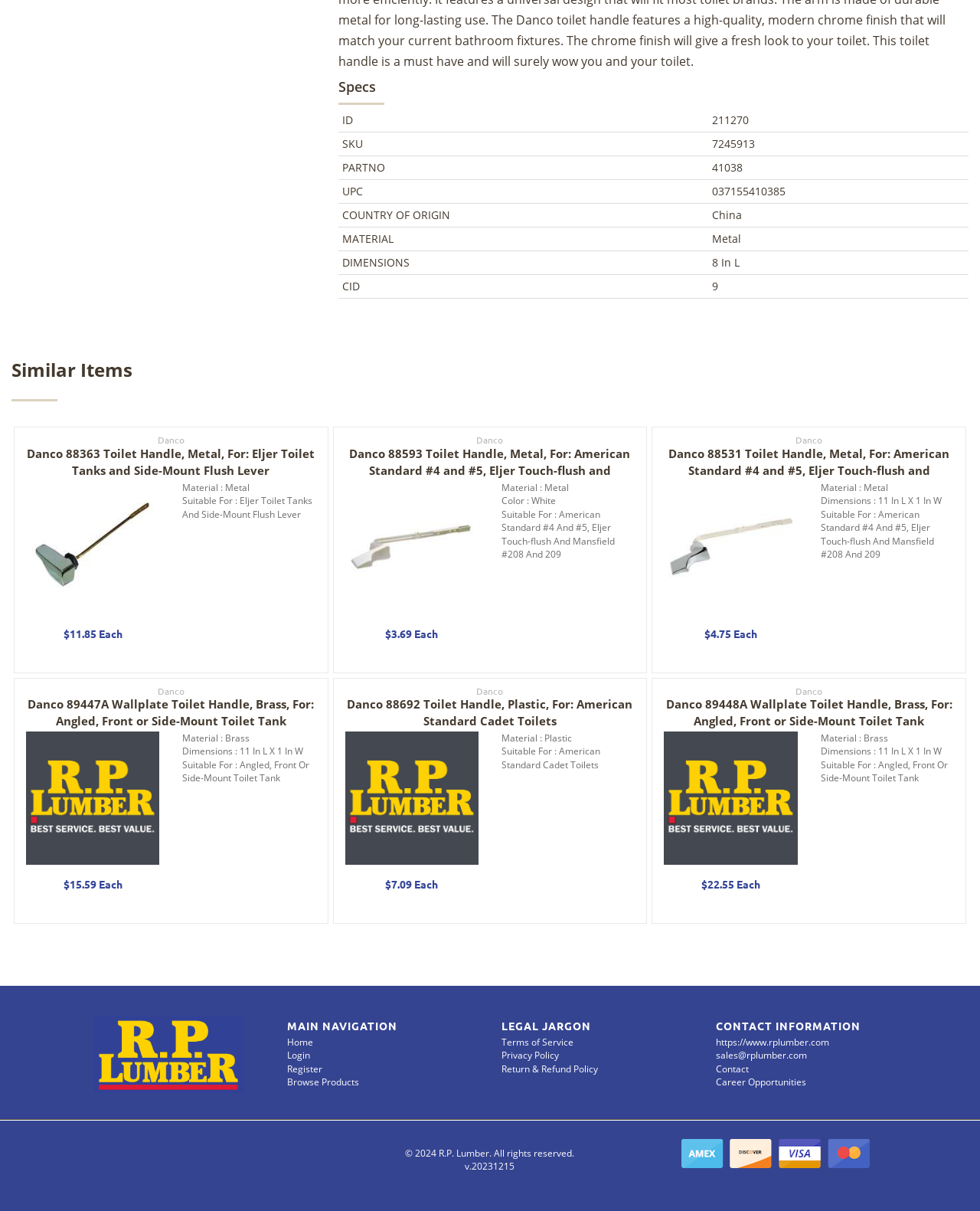Ascertain the bounding box coordinates for the UI element detailed here: "Home". The coordinates should be provided as [left, top, right, bottom] with each value being a float between 0 and 1.

[0.293, 0.855, 0.32, 0.866]